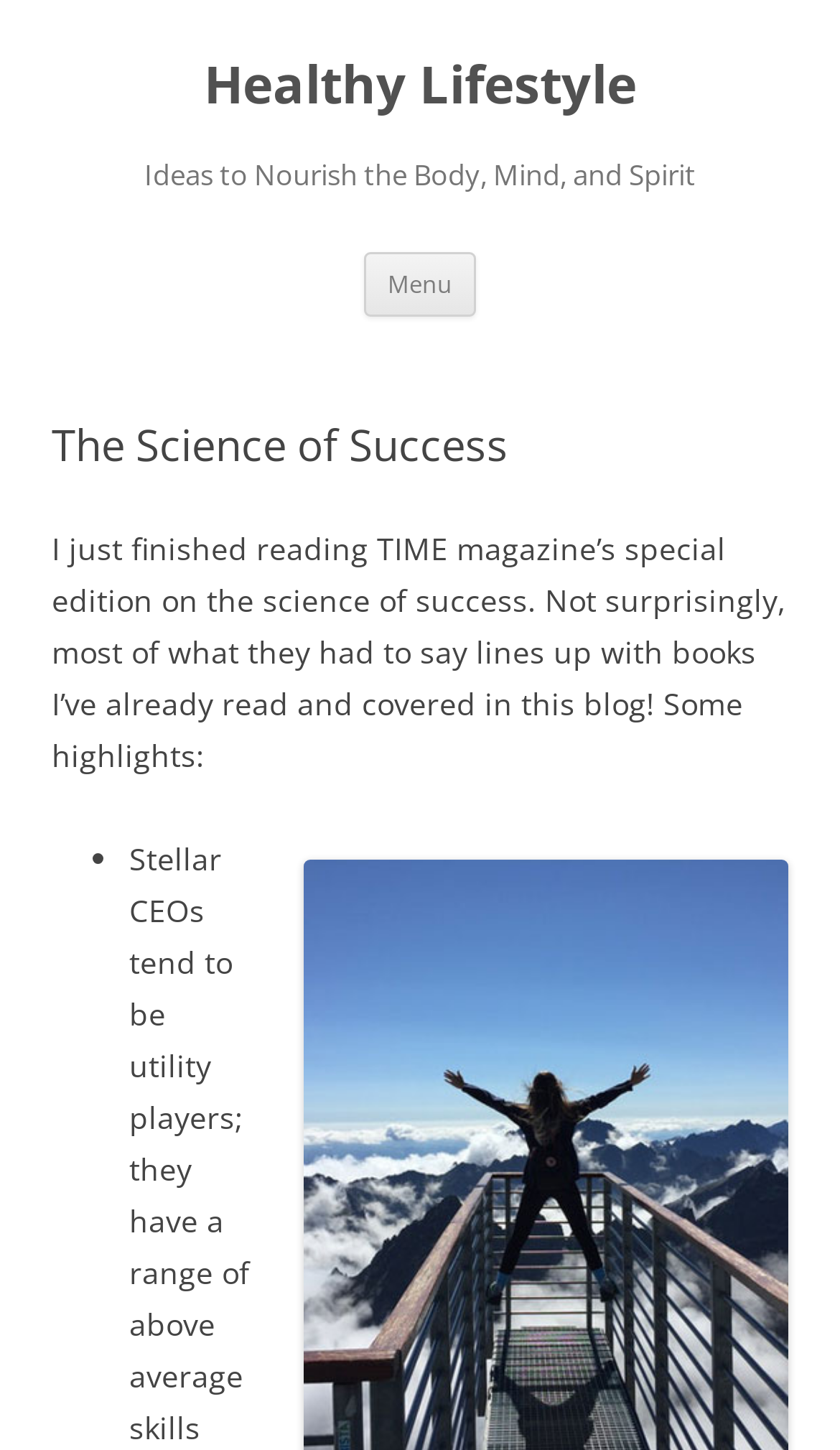Provide a thorough description of the webpage's content and layout.

The webpage is about the science of success and healthy lifestyle. At the top, there is a heading that reads "Healthy Lifestyle" with a link of the same name positioned below it. To the right of the heading, there is a button labeled "Menu". Next to the button, there is a link that says "Skip to content".

Below the top section, there is a larger heading that reads "Ideas to Nourish the Body, Mind, and Spirit". Underneath this heading, there is a section with a header that reads "The Science of Success". This section contains a block of text that discusses the science of success, mentioning a special edition of TIME magazine. The text is followed by a list, indicated by a bullet point marker.